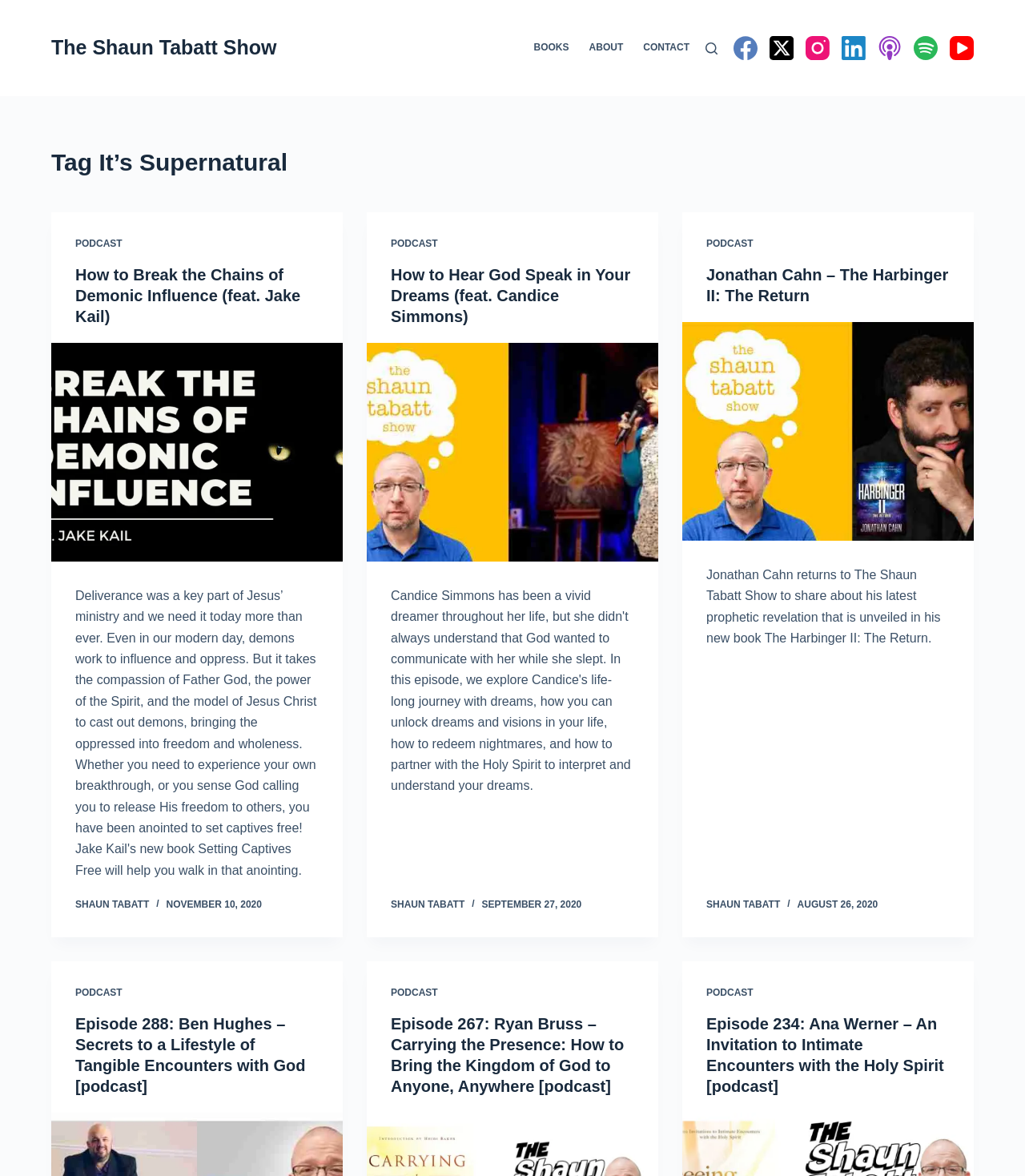Locate the bounding box coordinates of the element's region that should be clicked to carry out the following instruction: "Visit the 'BOOKS' page". The coordinates need to be four float numbers between 0 and 1, i.e., [left, top, right, bottom].

[0.521, 0.0, 0.565, 0.082]